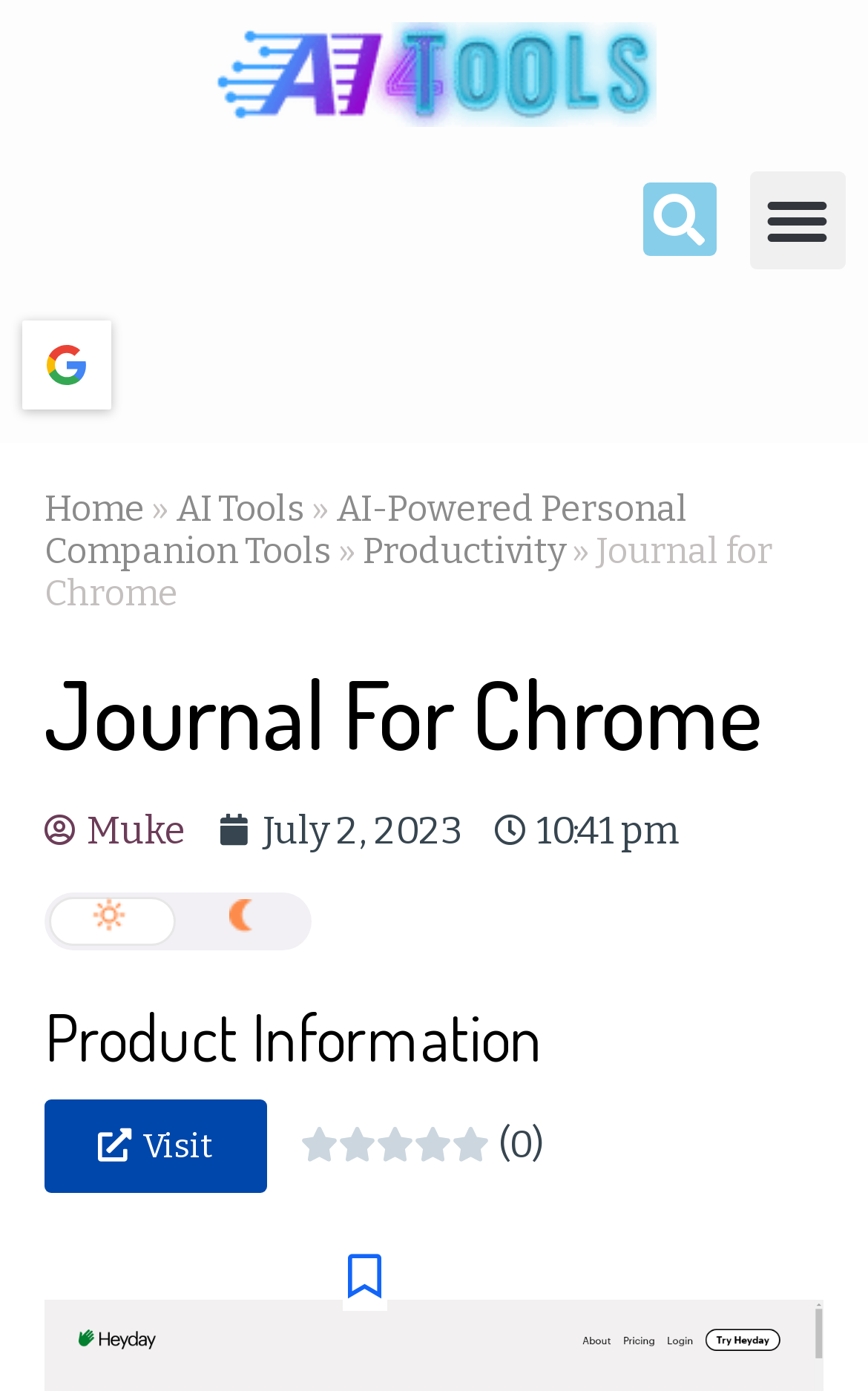What is the date of the review?
Give a one-word or short phrase answer based on the image.

July 2, 2023